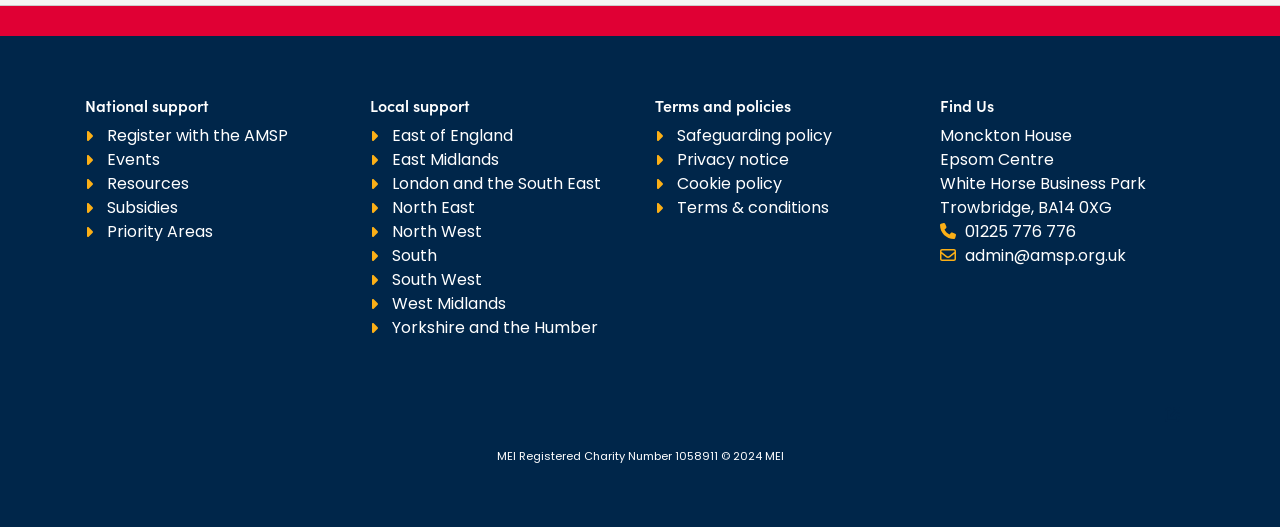Please find the bounding box coordinates of the section that needs to be clicked to achieve this instruction: "Contact us".

[0.754, 0.427, 0.841, 0.457]